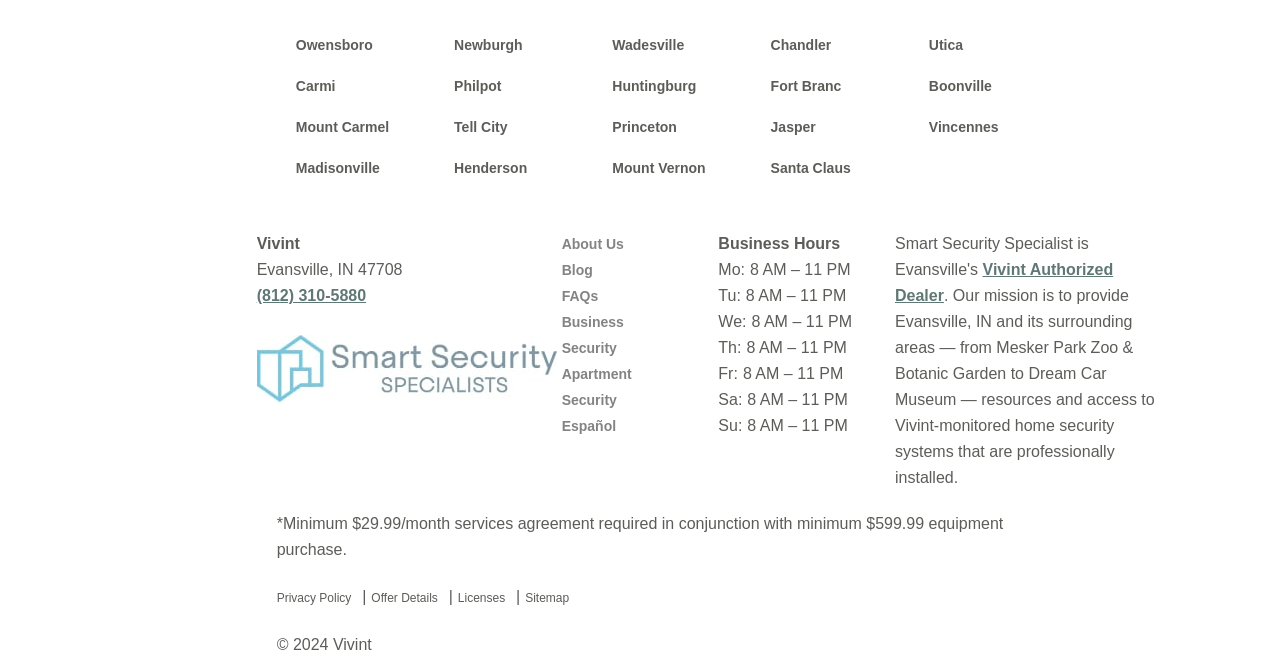What is the address? Using the information from the screenshot, answer with a single word or phrase.

Evansville, IN 47708